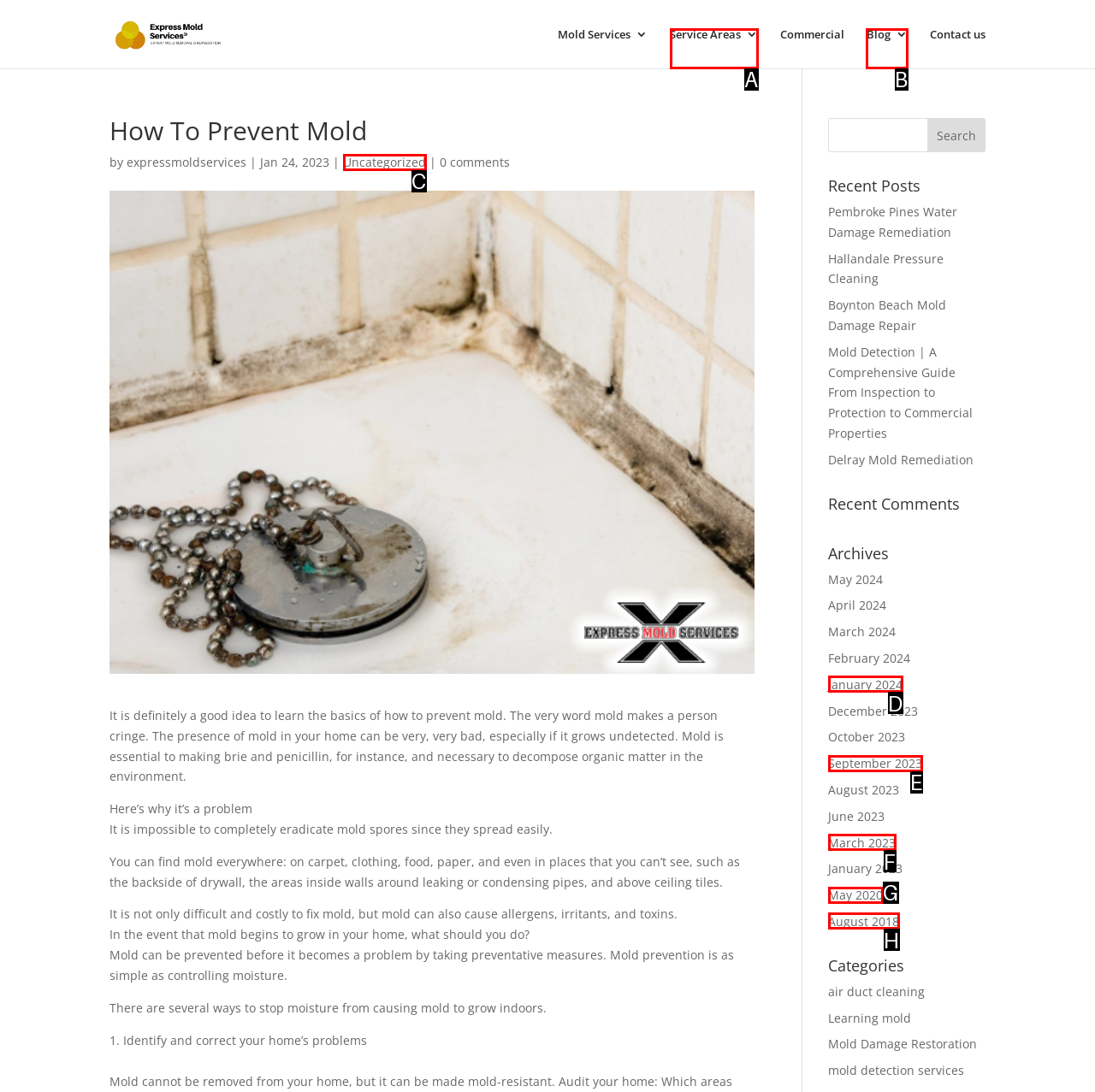Identify which lettered option to click to carry out the task: Read the blog post. Provide the letter as your answer.

B